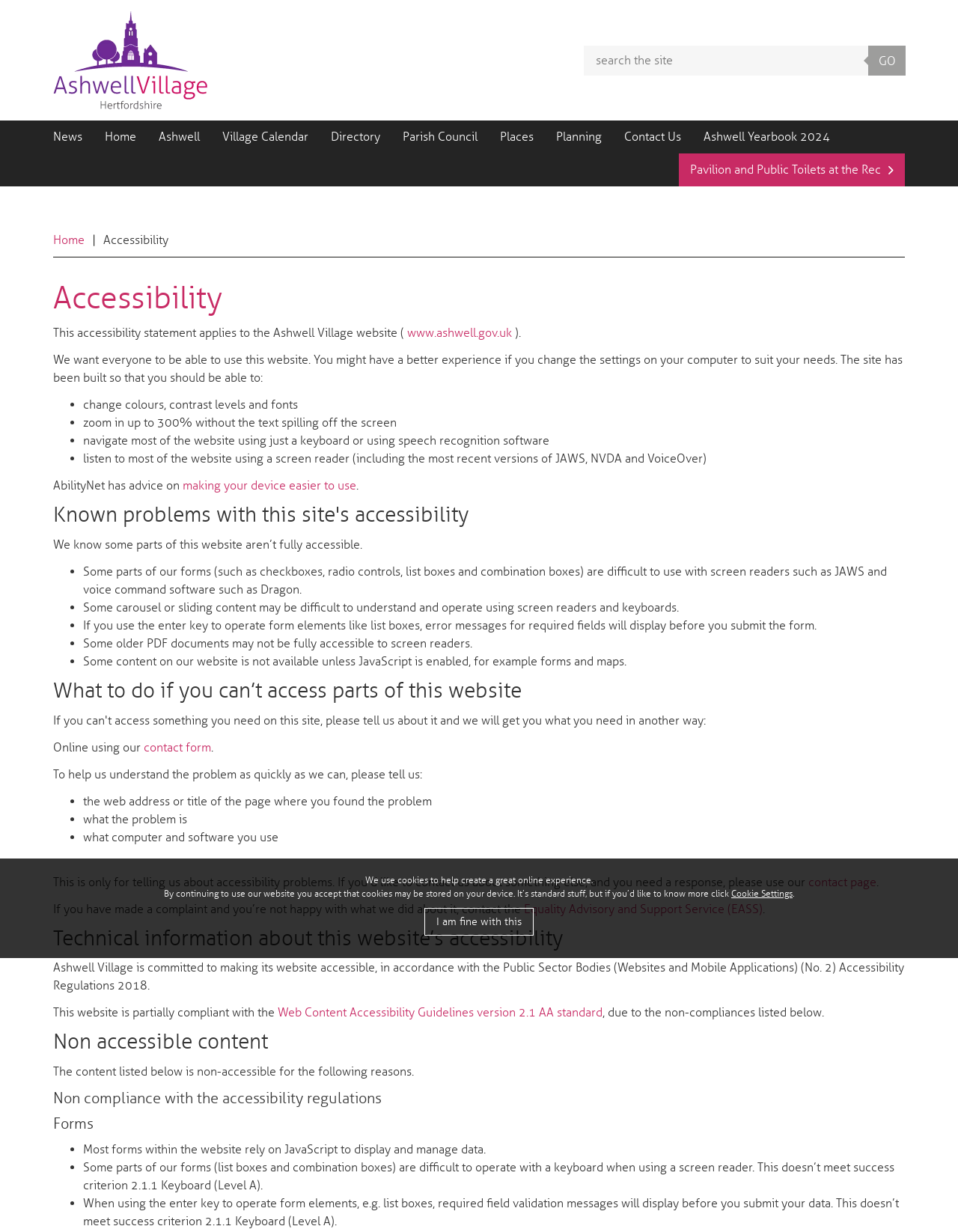Determine the bounding box coordinates for the area that needs to be clicked to fulfill this task: "Learn more about 'How Often Should Windows Be Cleaned?'". The coordinates must be given as four float numbers between 0 and 1, i.e., [left, top, right, bottom].

None